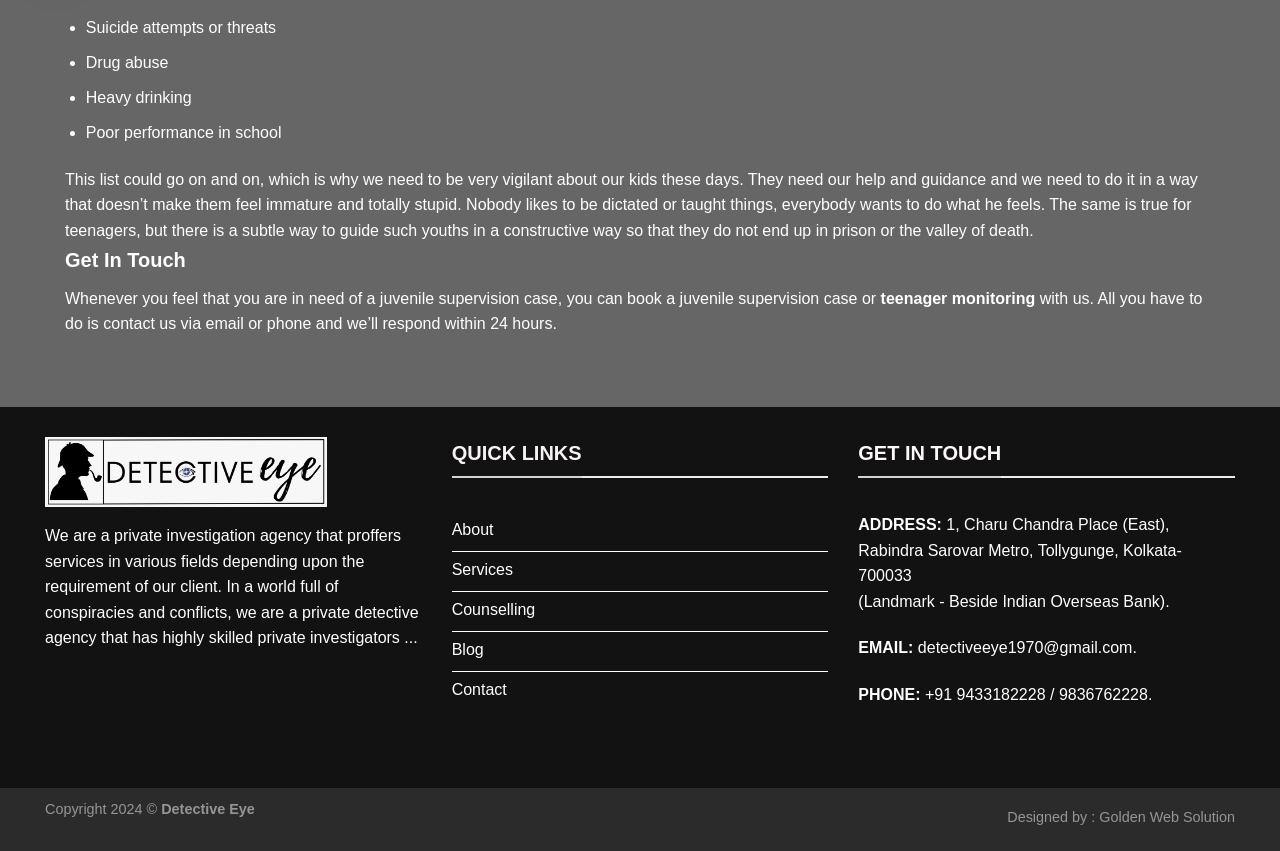From the details in the image, provide a thorough response to the question: What is the name of the private investigation agency?

The name of the private investigation agency can be found in the image description 'Detective Eye' and also in the copyright text 'Copyright 2024 Detective Eye'.